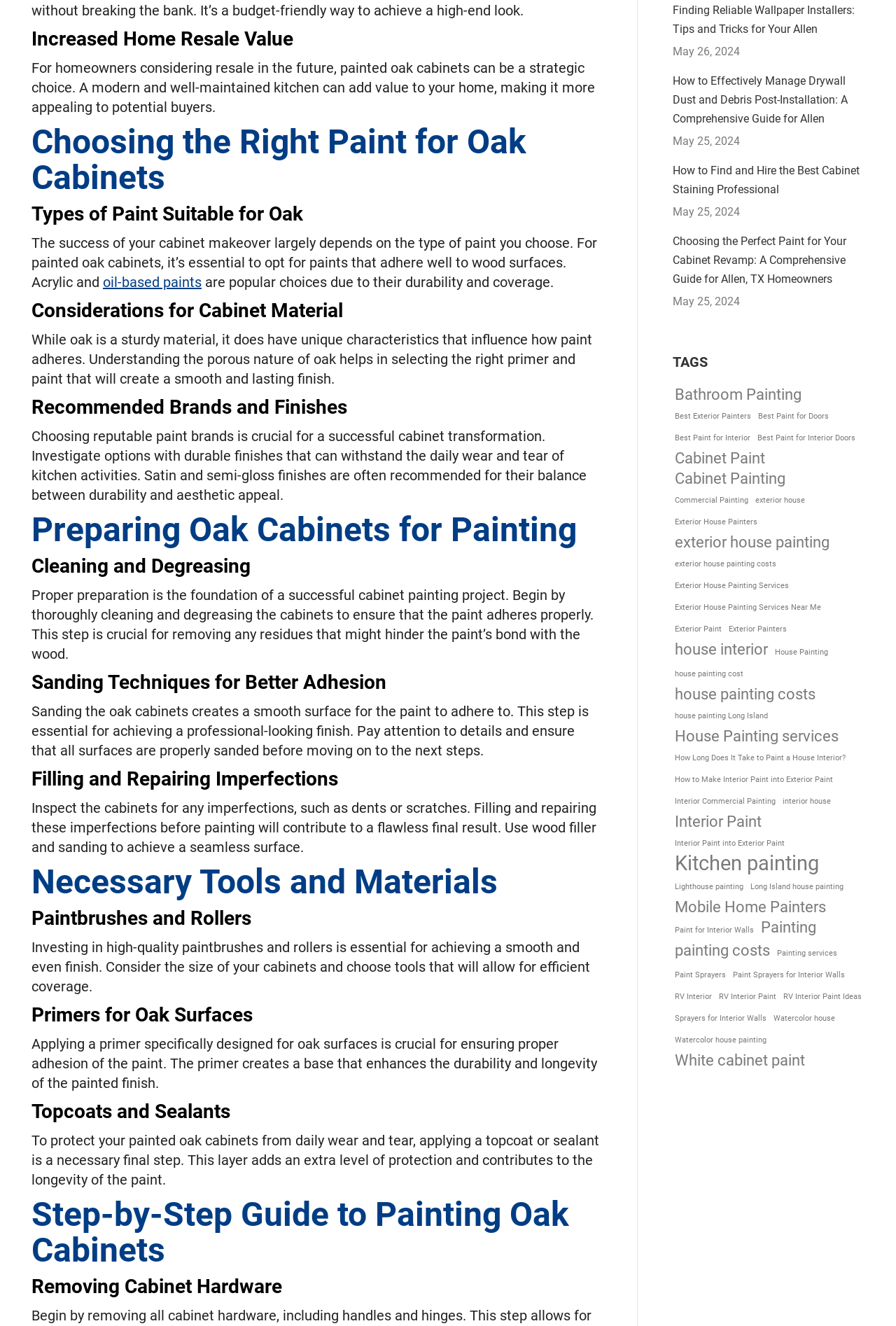Locate the bounding box of the UI element described in the following text: "Painting".

[0.847, 0.692, 0.913, 0.706]